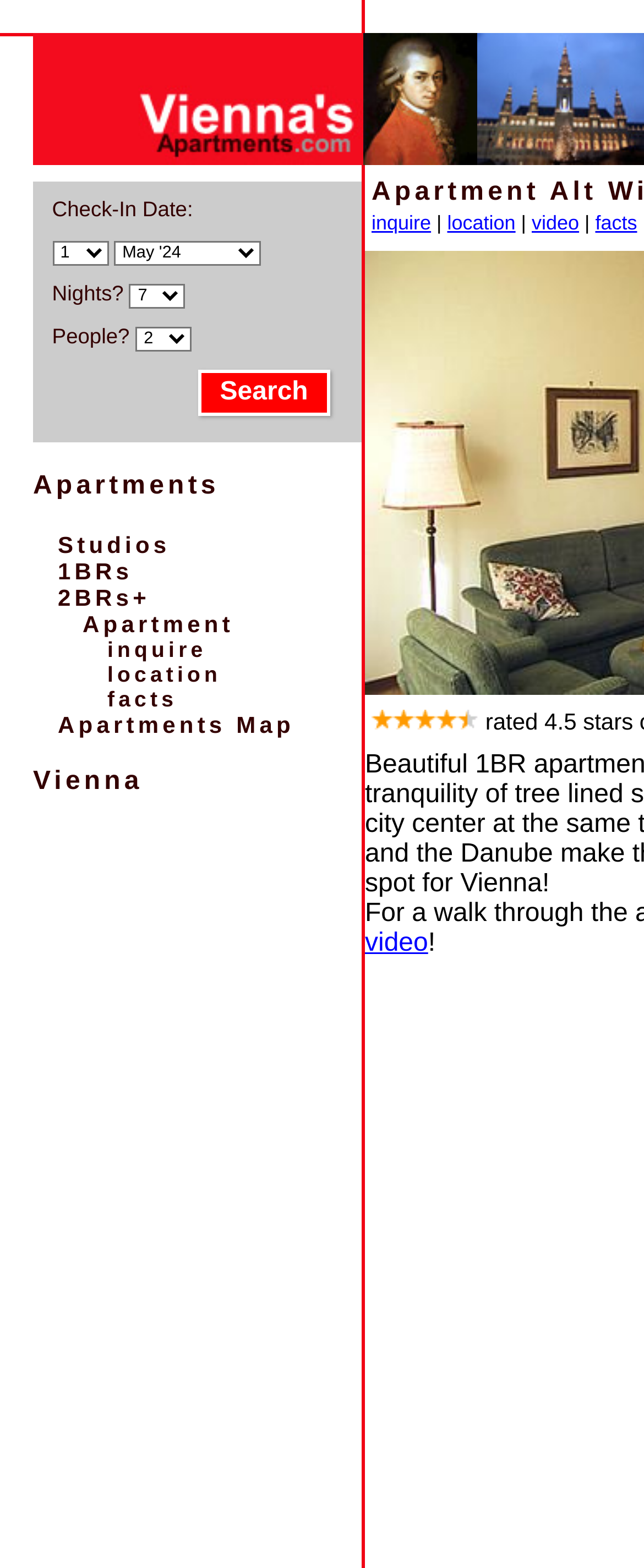Identify the main heading from the webpage and provide its text content.

Apartment Alt Wien